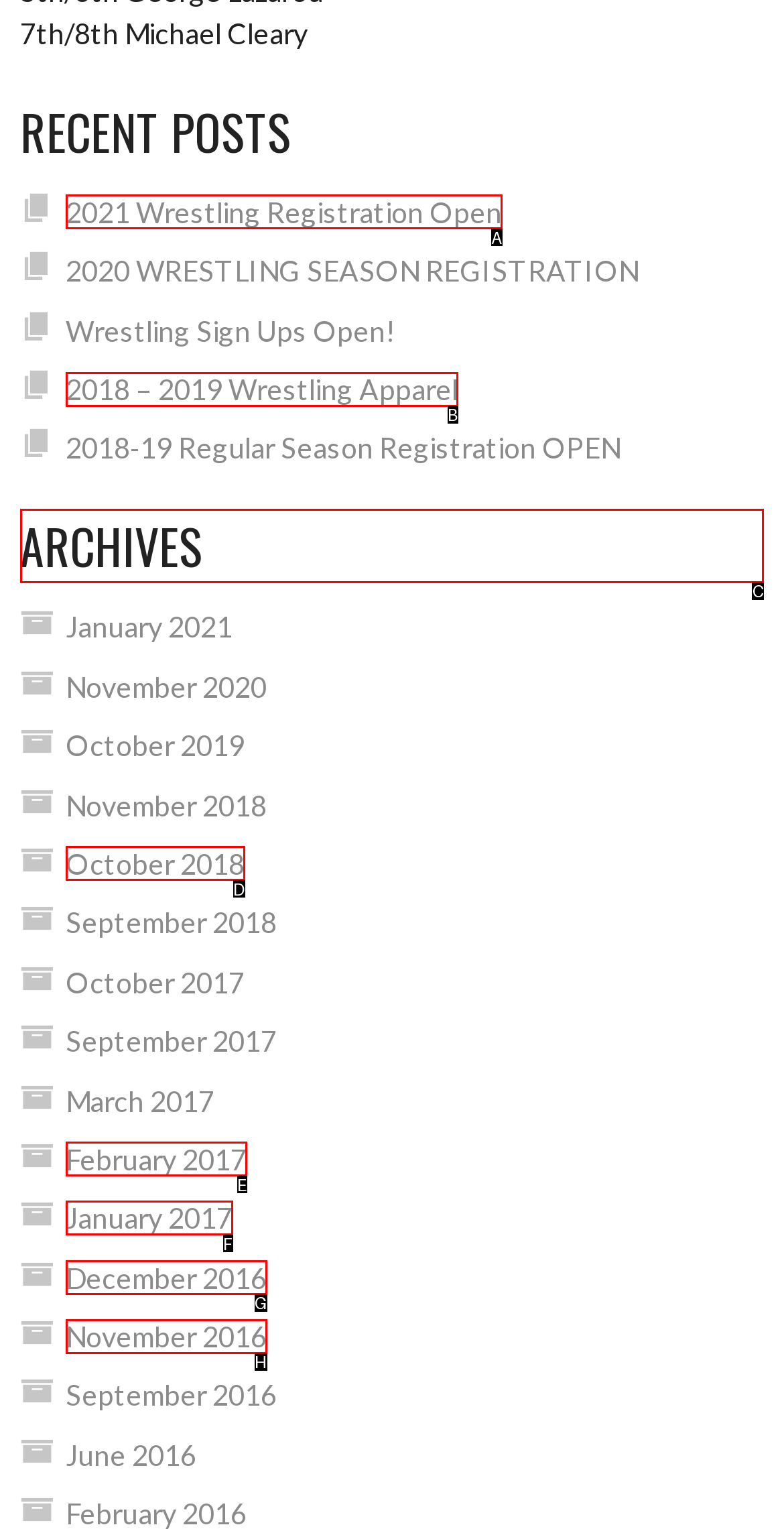Tell me which option I should click to complete the following task: View press releases
Answer with the option's letter from the given choices directly.

None